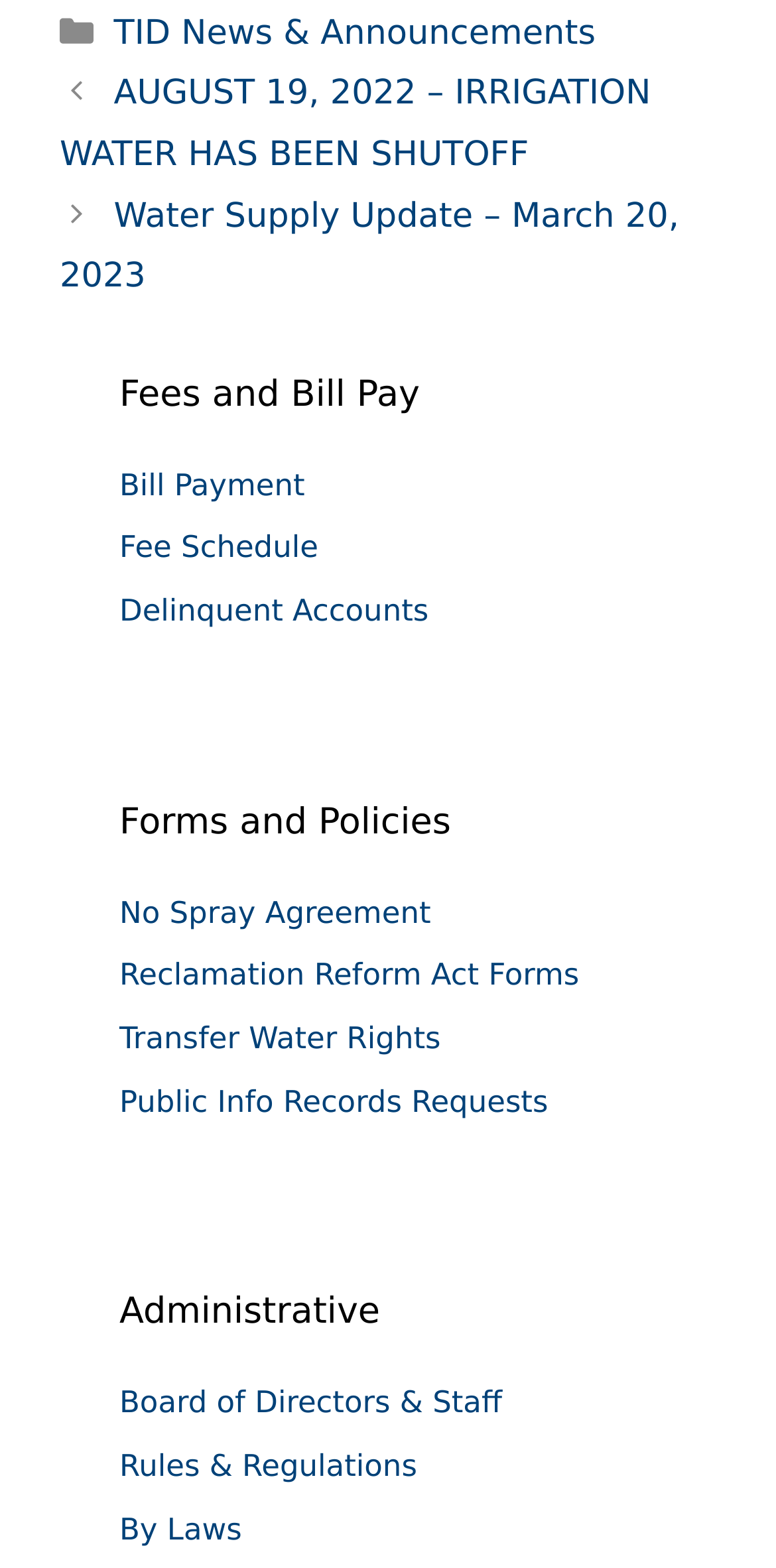Identify the bounding box coordinates of the section to be clicked to complete the task described by the following instruction: "View Fee Schedule". The coordinates should be four float numbers between 0 and 1, formatted as [left, top, right, bottom].

[0.154, 0.338, 0.41, 0.361]